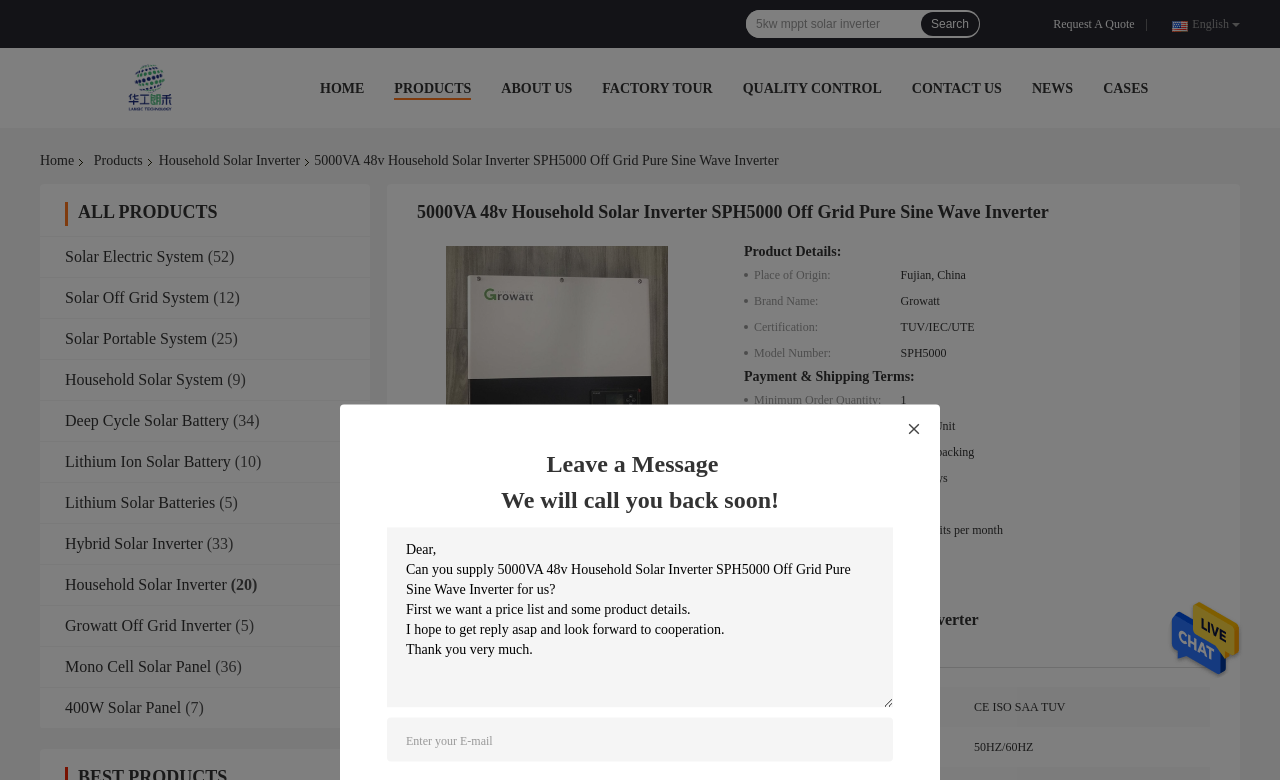Please find the bounding box coordinates of the element that you should click to achieve the following instruction: "Enter email address". The coordinates should be presented as four float numbers between 0 and 1: [left, top, right, bottom].

[0.302, 0.92, 0.698, 0.976]